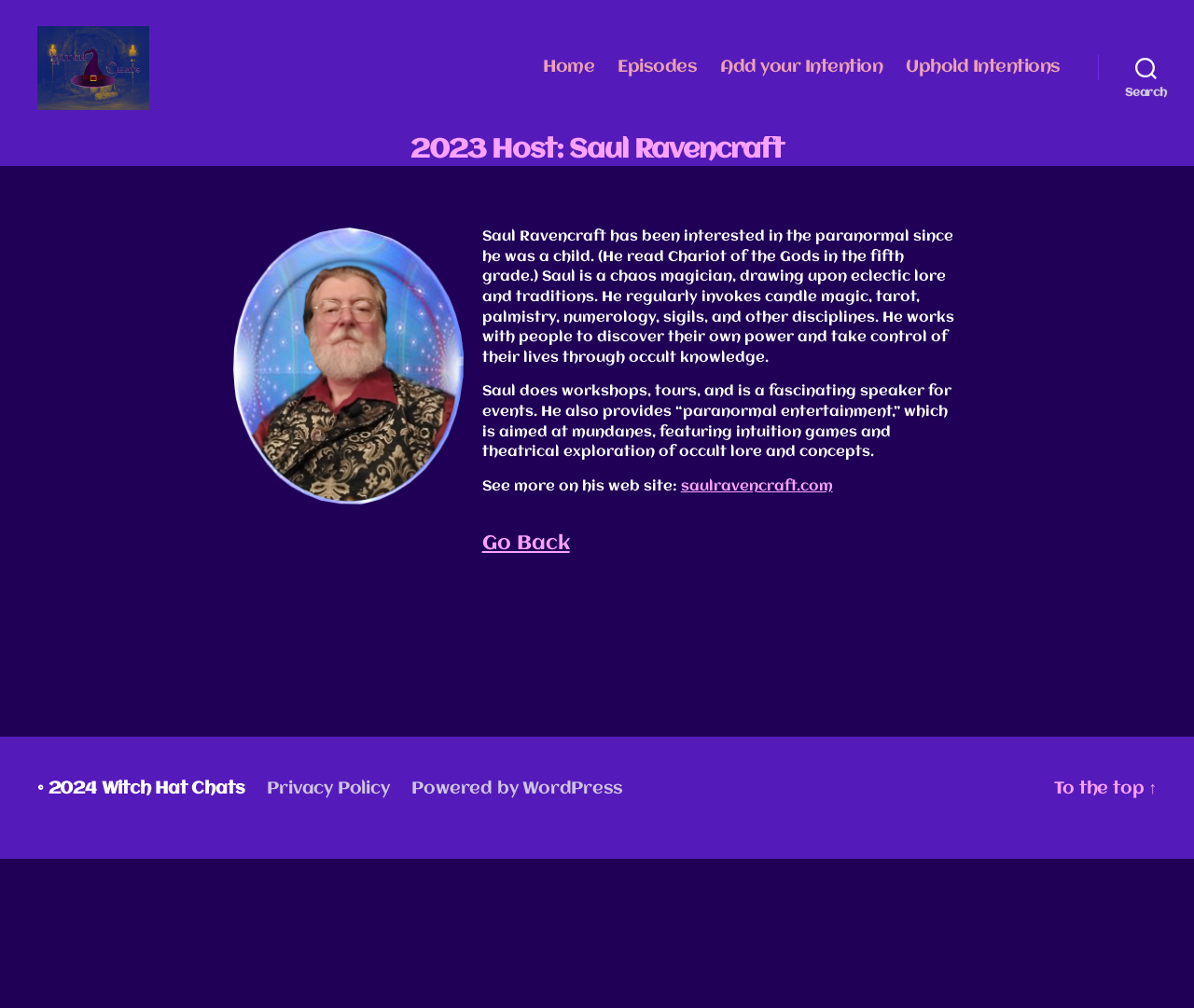Identify the bounding box coordinates of the region that needs to be clicked to carry out this instruction: "Click on the Witch Hat Chats link". Provide these coordinates as four float numbers ranging from 0 to 1, i.e., [left, top, right, bottom].

[0.031, 0.026, 0.125, 0.109]